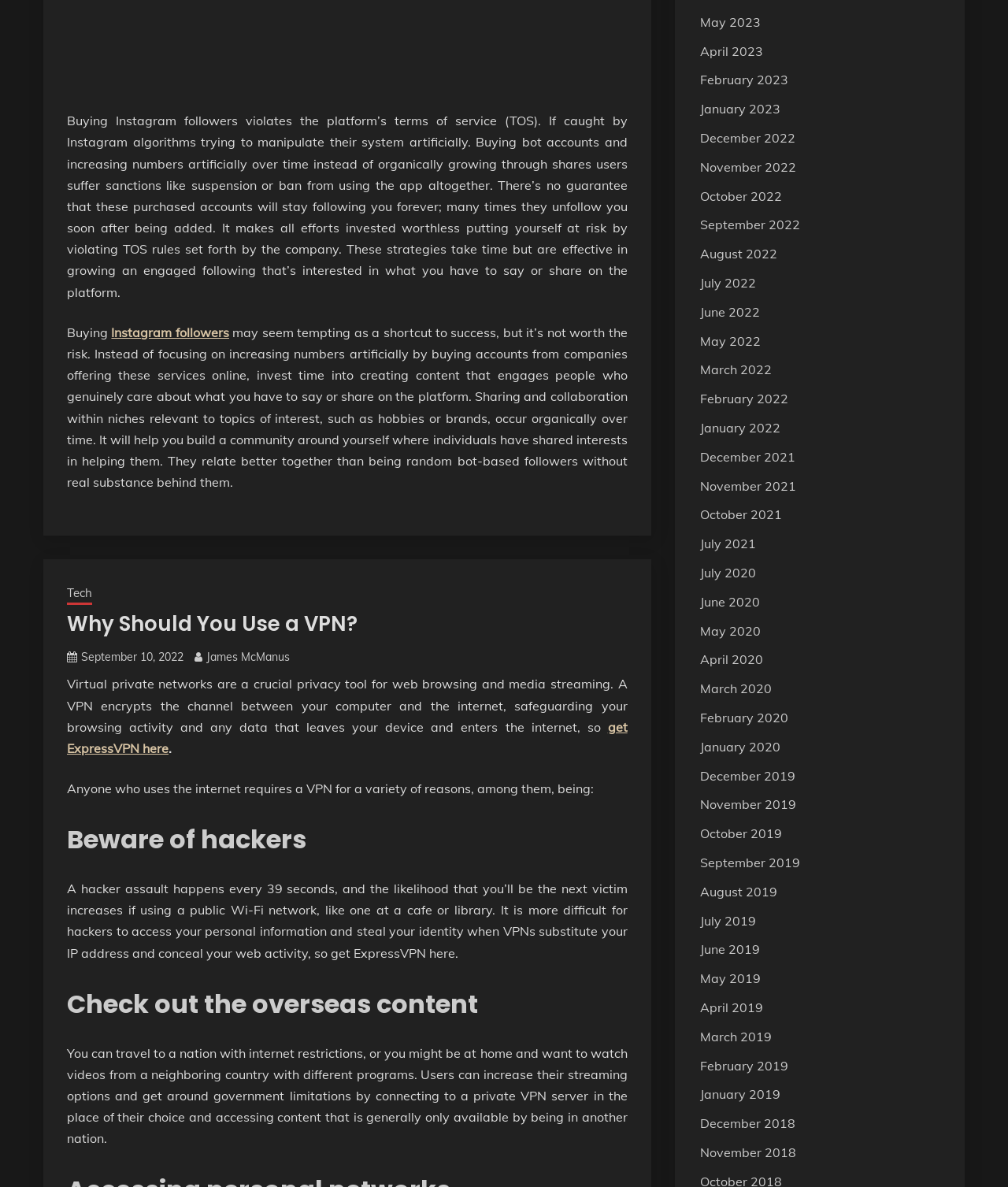What is the purpose of a VPN?
Please craft a detailed and exhaustive response to the question.

I found the answer by reading the text associated with the element [649] StaticText 'Virtual private networks are a crucial privacy tool for web browsing and media streaming. A VPN encrypts the channel between your computer and the internet, safeguarding your browsing activity and any data that leaves your device and enters the internet...'. This text explains the purpose of a VPN, which is to safeguard browsing activity and data.